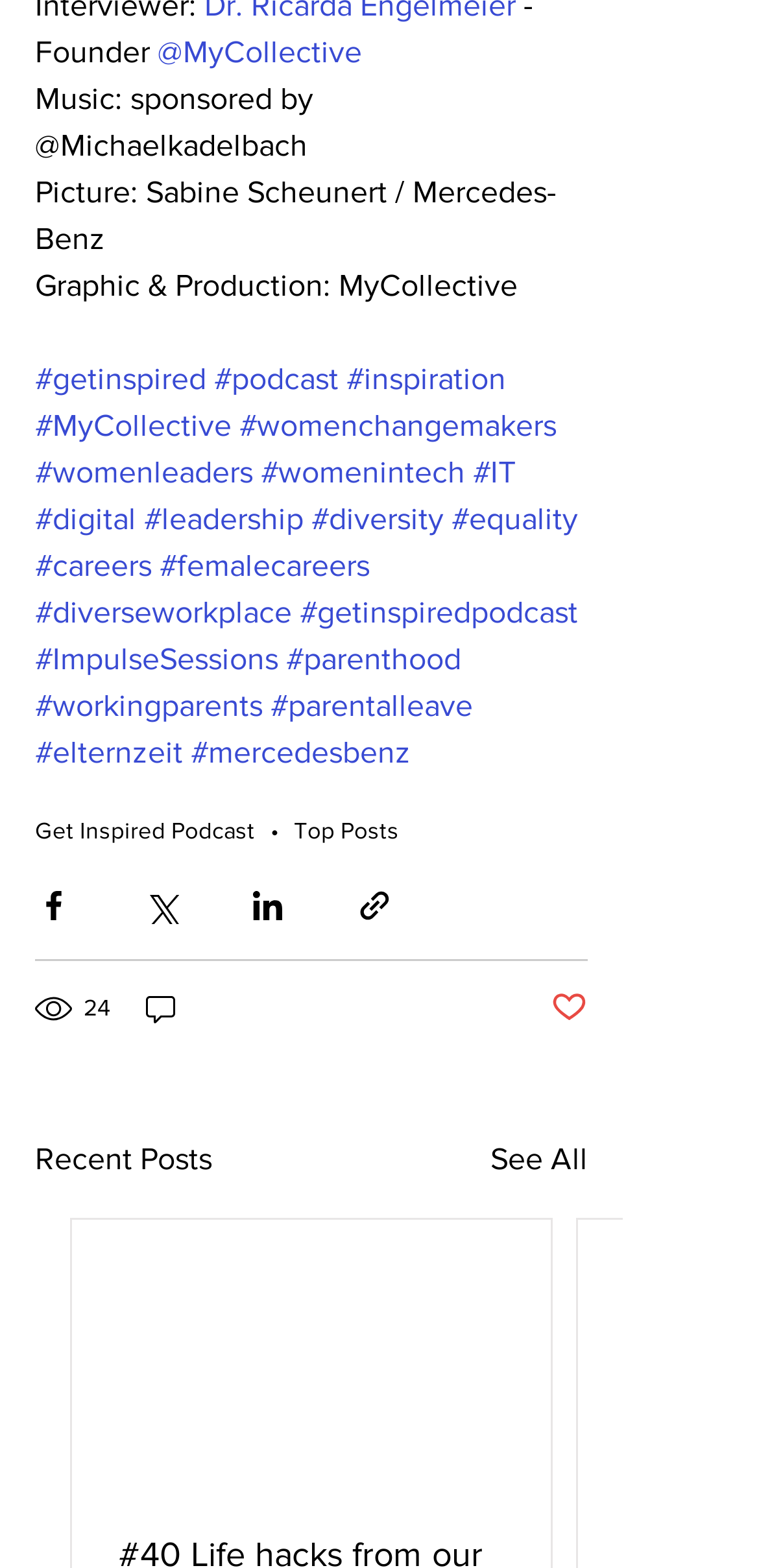Show the bounding box coordinates for the HTML element described as: "parent_node: 24".

[0.187, 0.63, 0.241, 0.656]